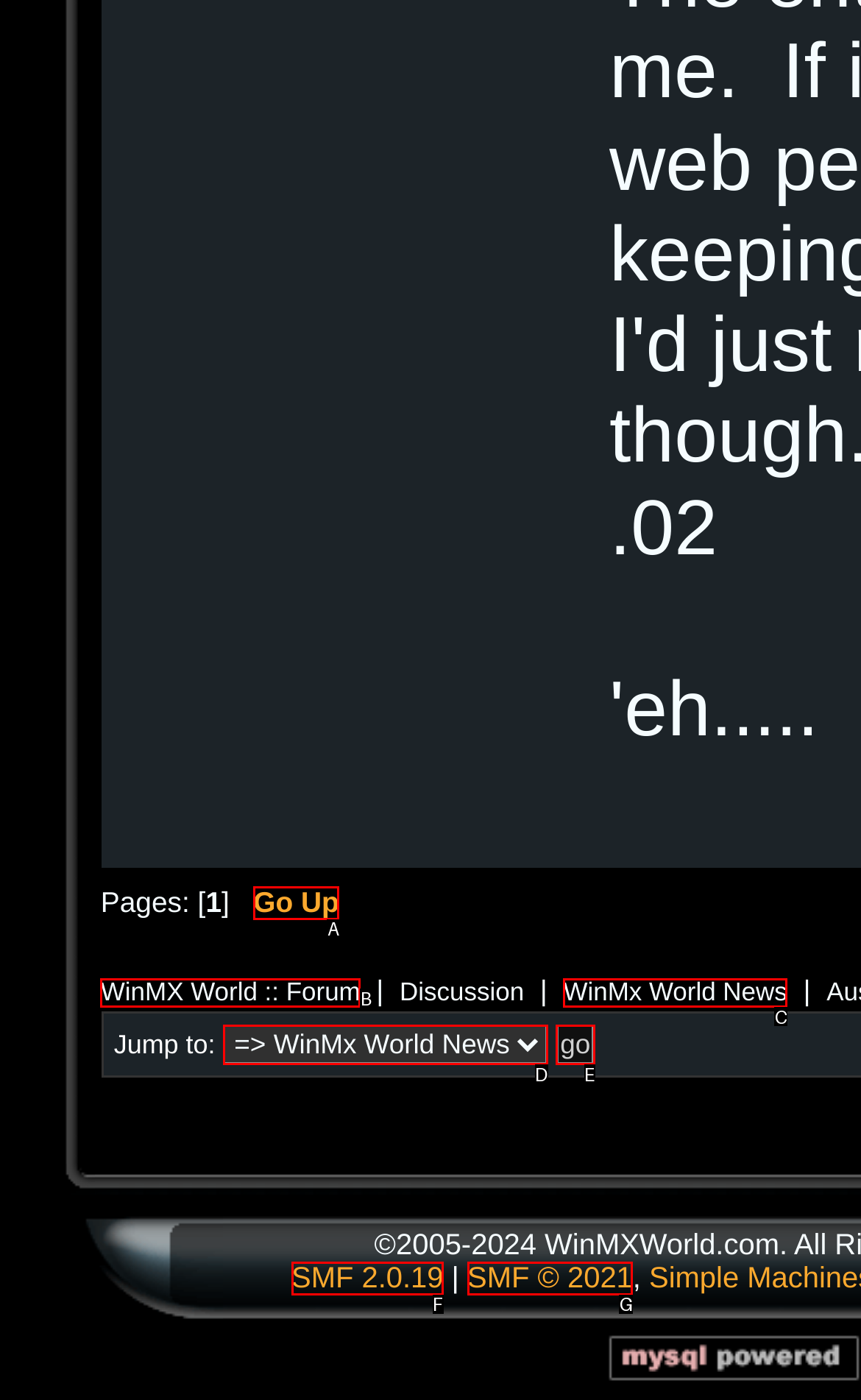Find the option that aligns with: Go Up
Provide the letter of the corresponding option.

A